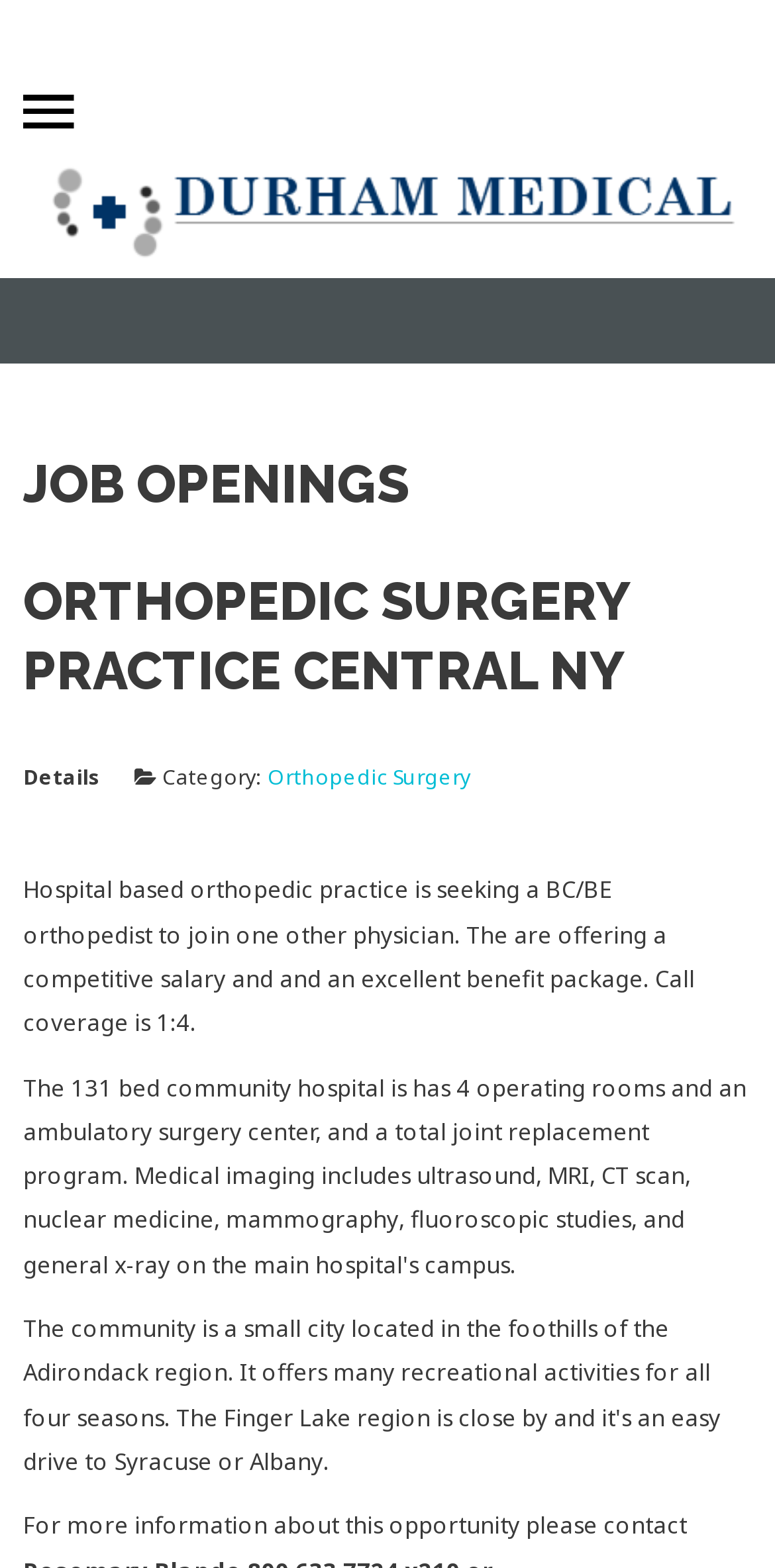Find the bounding box coordinates of the area to click in order to follow the instruction: "Contact Us".

[0.056, 0.169, 0.606, 0.193]